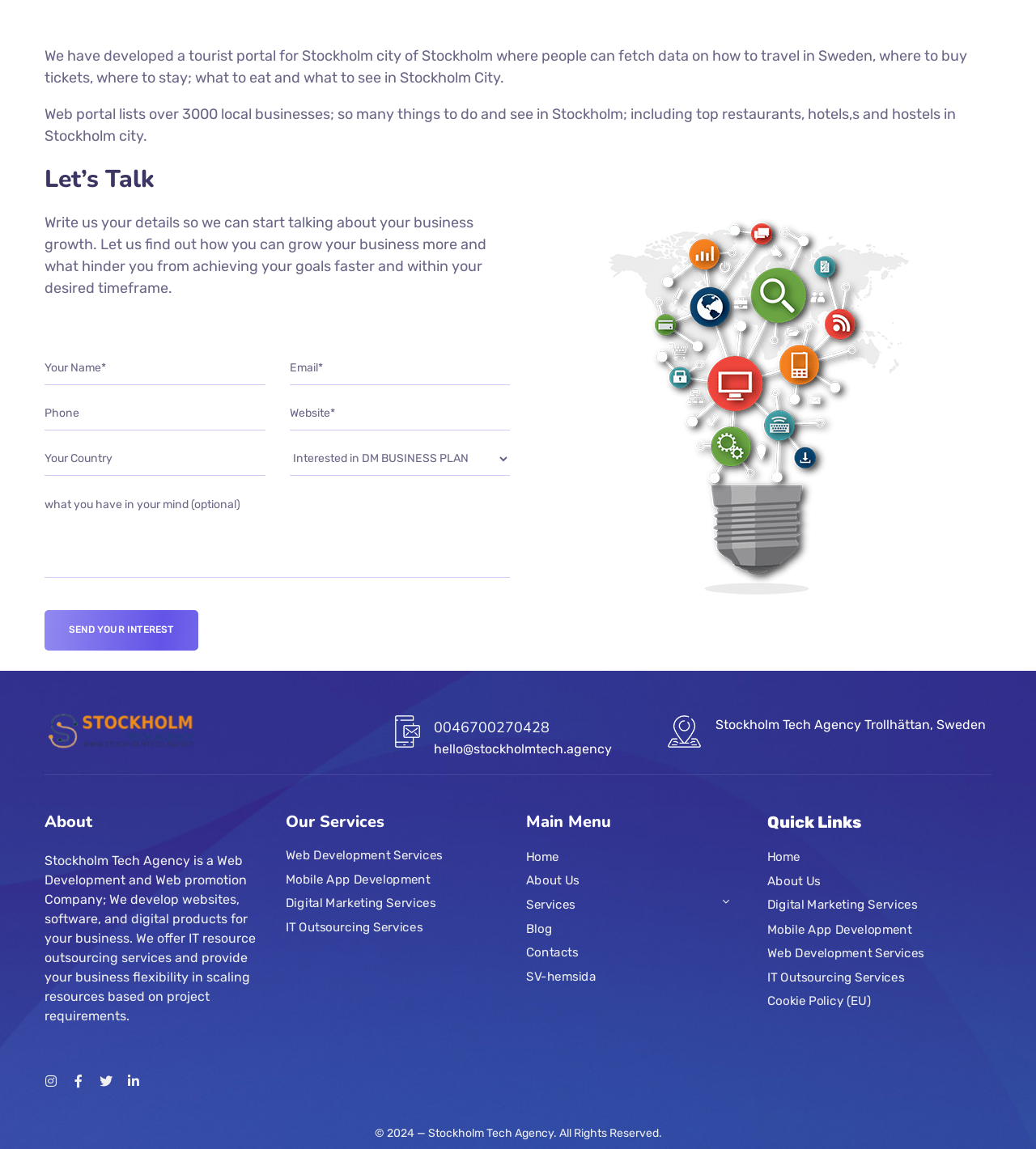Determine the bounding box coordinates of the element that should be clicked to execute the following command: "Contact via phone number".

[0.419, 0.622, 0.596, 0.644]